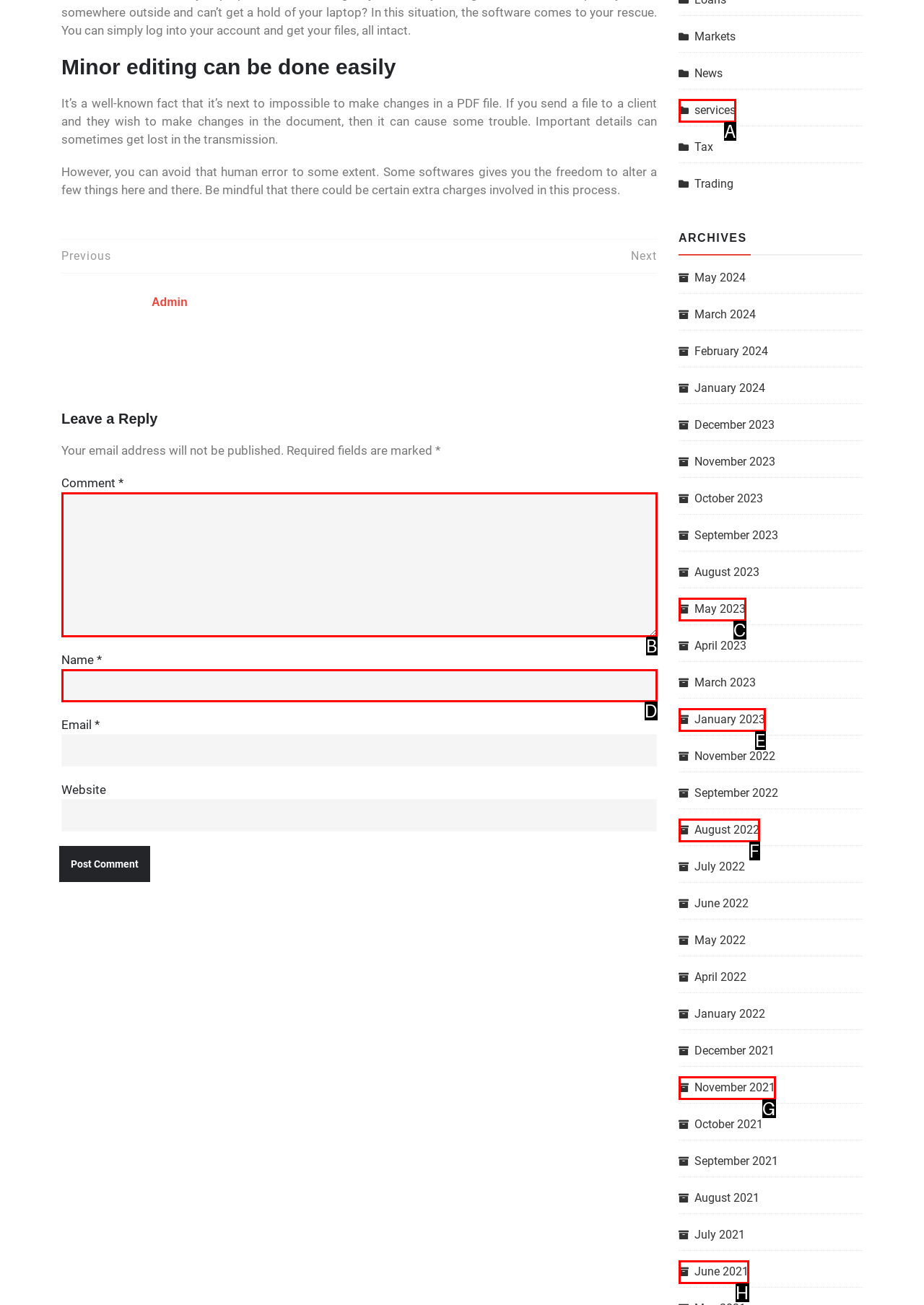From the options presented, which lettered element matches this description: parent_node: Name * name="author"
Reply solely with the letter of the matching option.

D